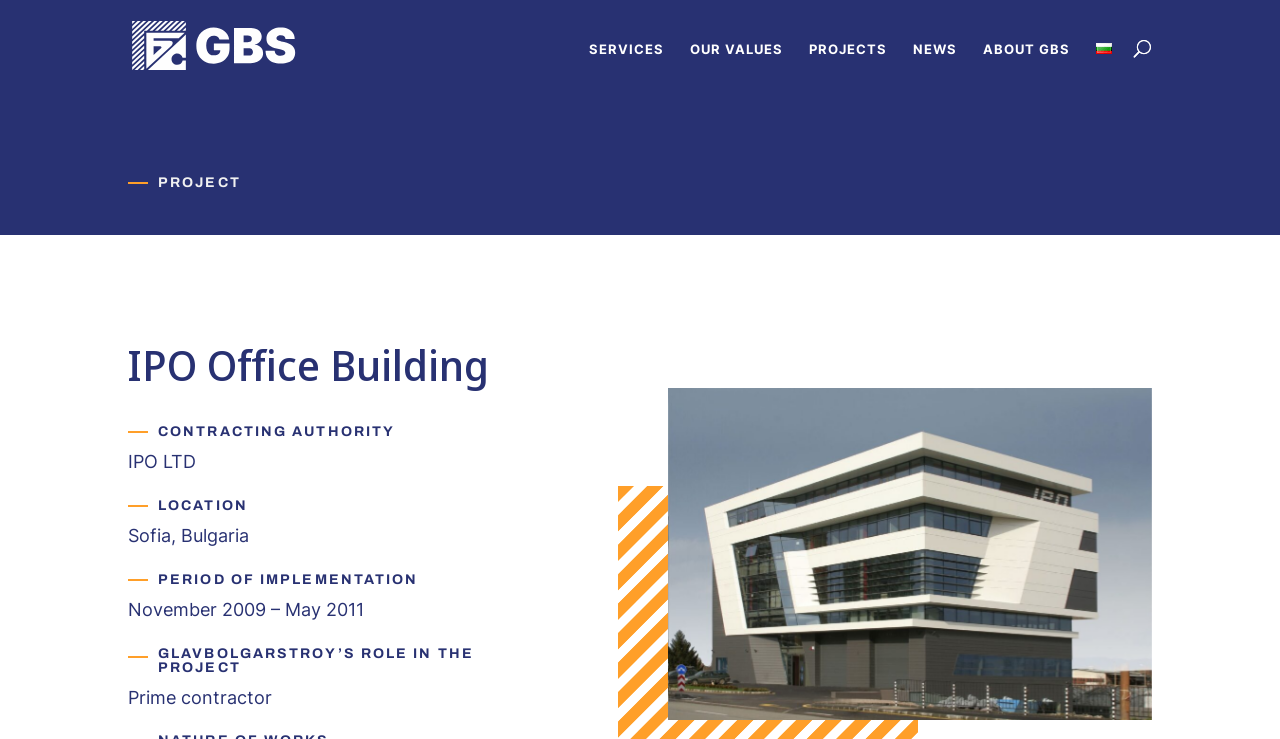Identify the bounding box coordinates for the element that needs to be clicked to fulfill this instruction: "Search in the forum". Provide the coordinates in the format of four float numbers between 0 and 1: [left, top, right, bottom].

None